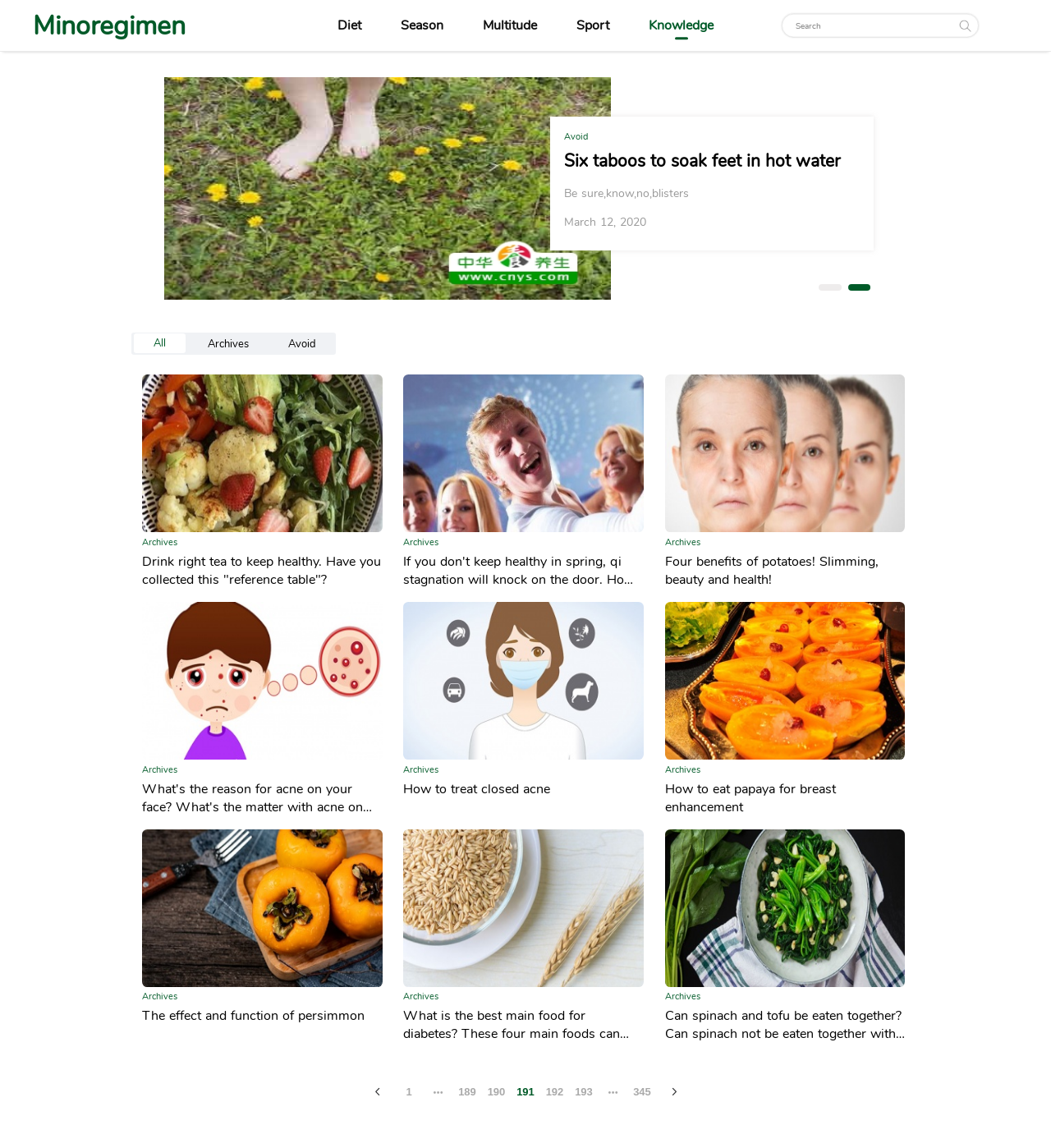What is the date of the article 'Six taboos to soak feet in hot water'?
Please give a detailed and elaborate explanation in response to the question.

The StaticText element with ID 184 has a description 'March 12, 2020', which is located near the article title 'Six taboos to soak feet in hot water'. This suggests that the date of the article is March 12, 2020.